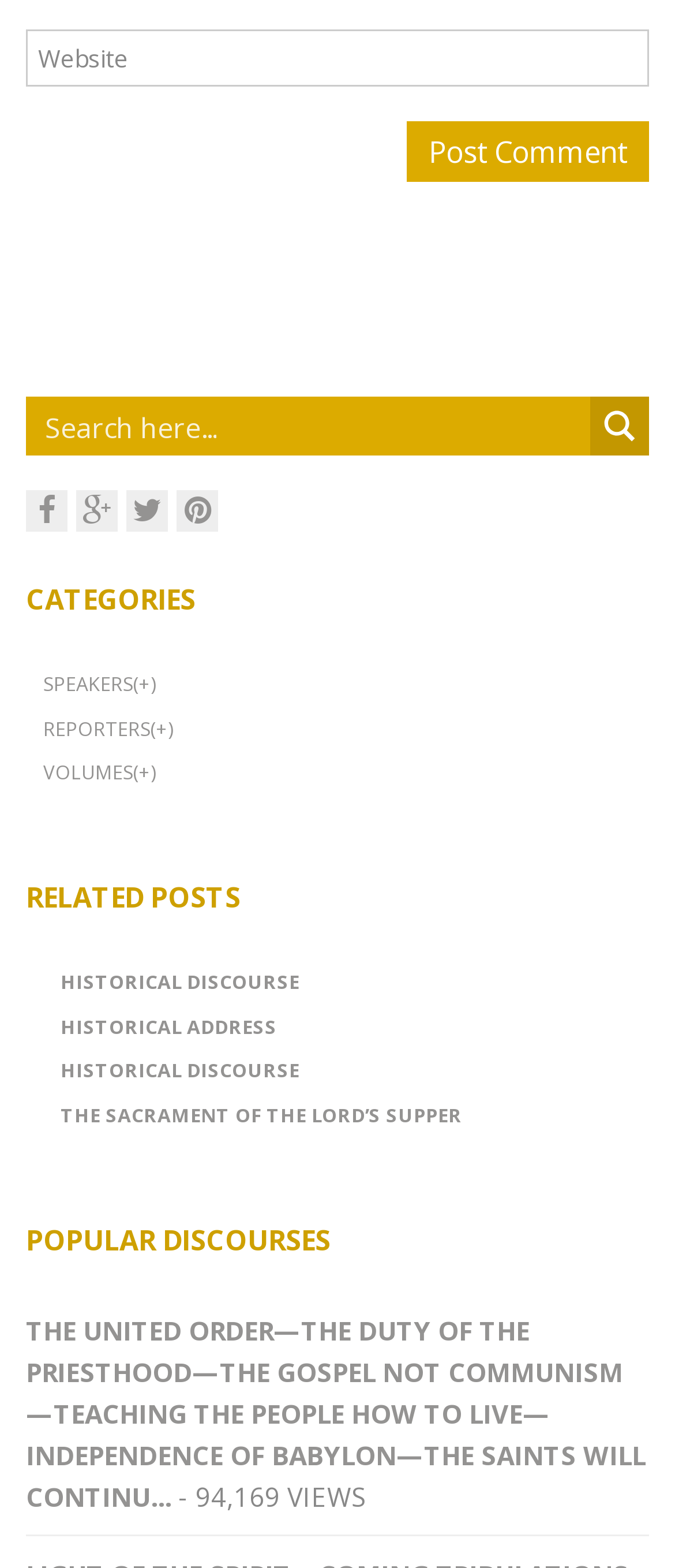Please find the bounding box coordinates of the element that you should click to achieve the following instruction: "Search for something". The coordinates should be presented as four float numbers between 0 and 1: [left, top, right, bottom].

[0.067, 0.252, 0.851, 0.292]